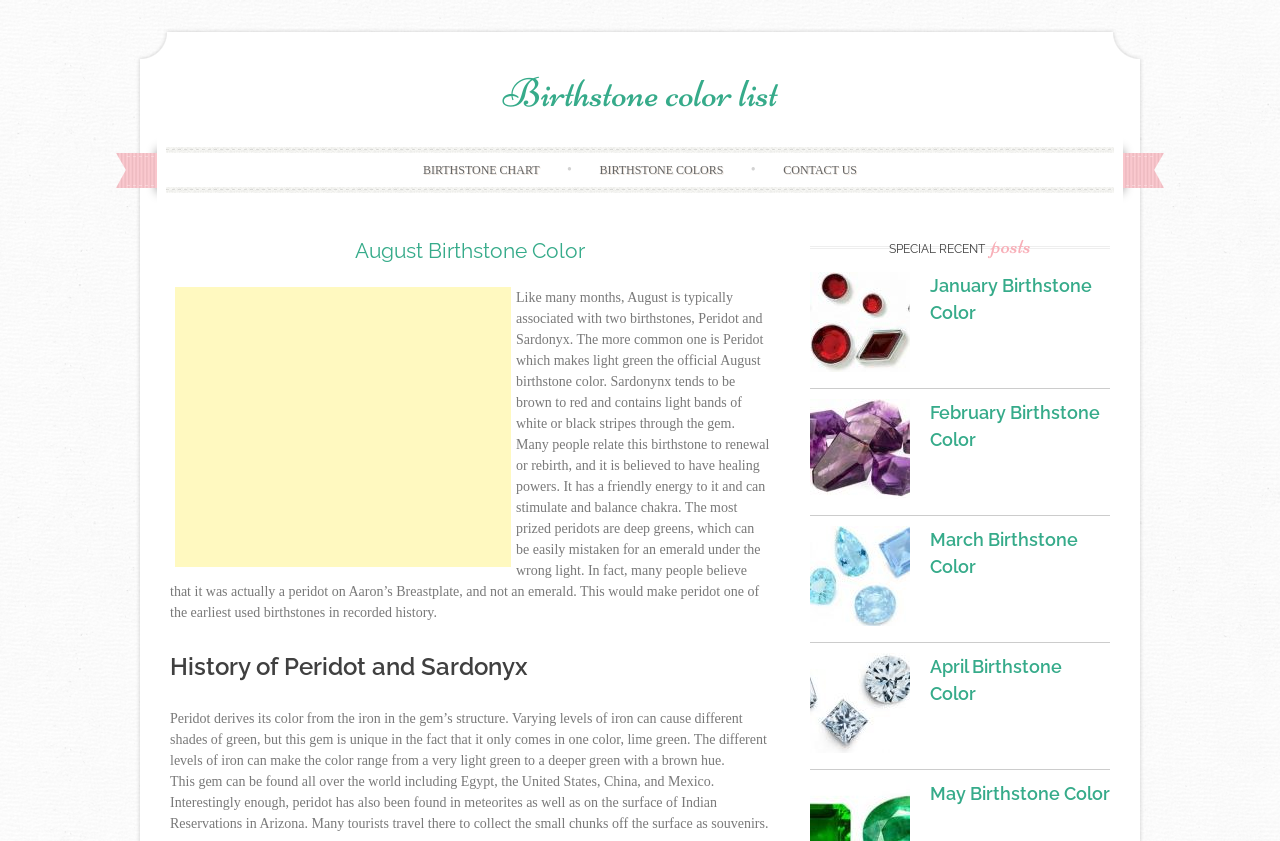Locate the bounding box of the UI element described in the following text: "Retail Industry".

None